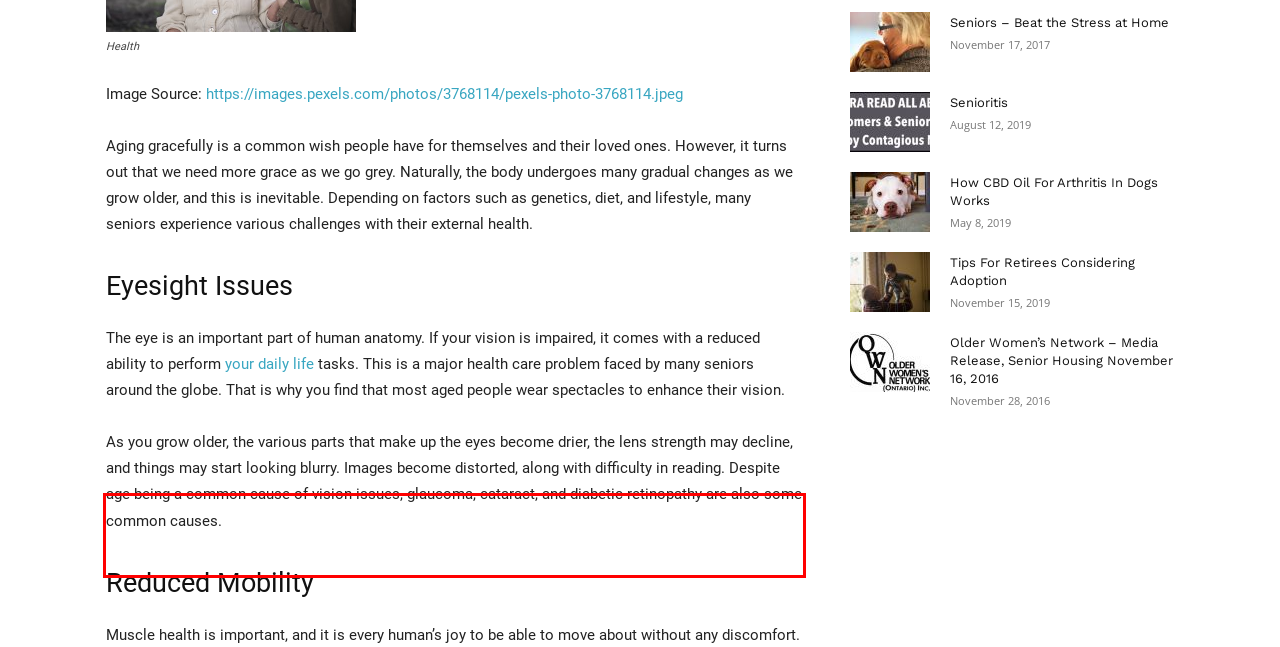Identify the text within the red bounding box on the webpage screenshot and generate the extracted text content.

The eye is an important part of human anatomy. If your vision is impaired, it comes with a reduced ability to perform your daily life tasks. This is a major health care problem faced by many seniors around the globe. That is why you find that most aged people wear spectacles to enhance their vision.